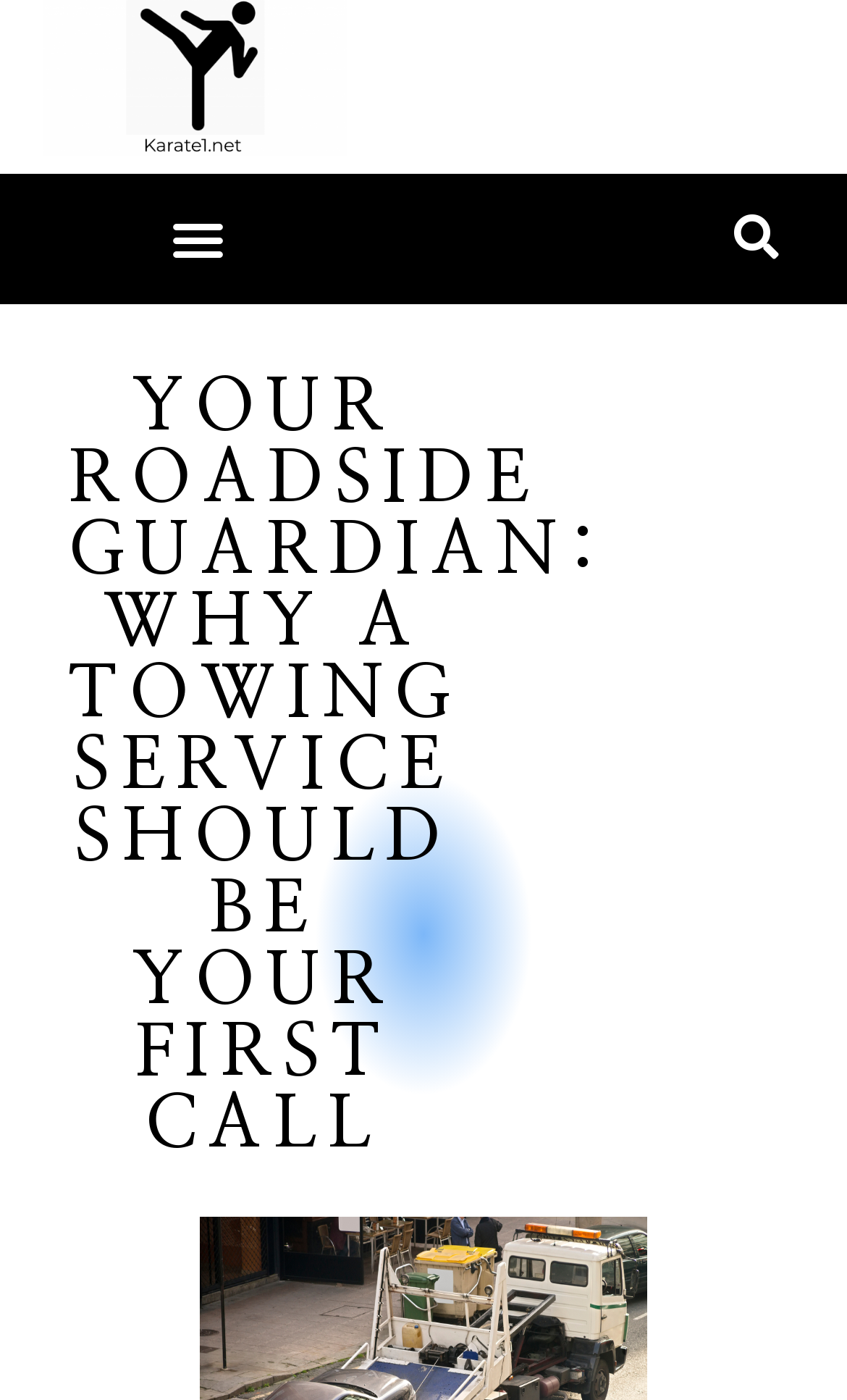Identify the bounding box of the UI element described as follows: "Search". Provide the coordinates as four float numbers in the range of 0 to 1 [left, top, right, bottom].

[0.841, 0.139, 0.946, 0.203]